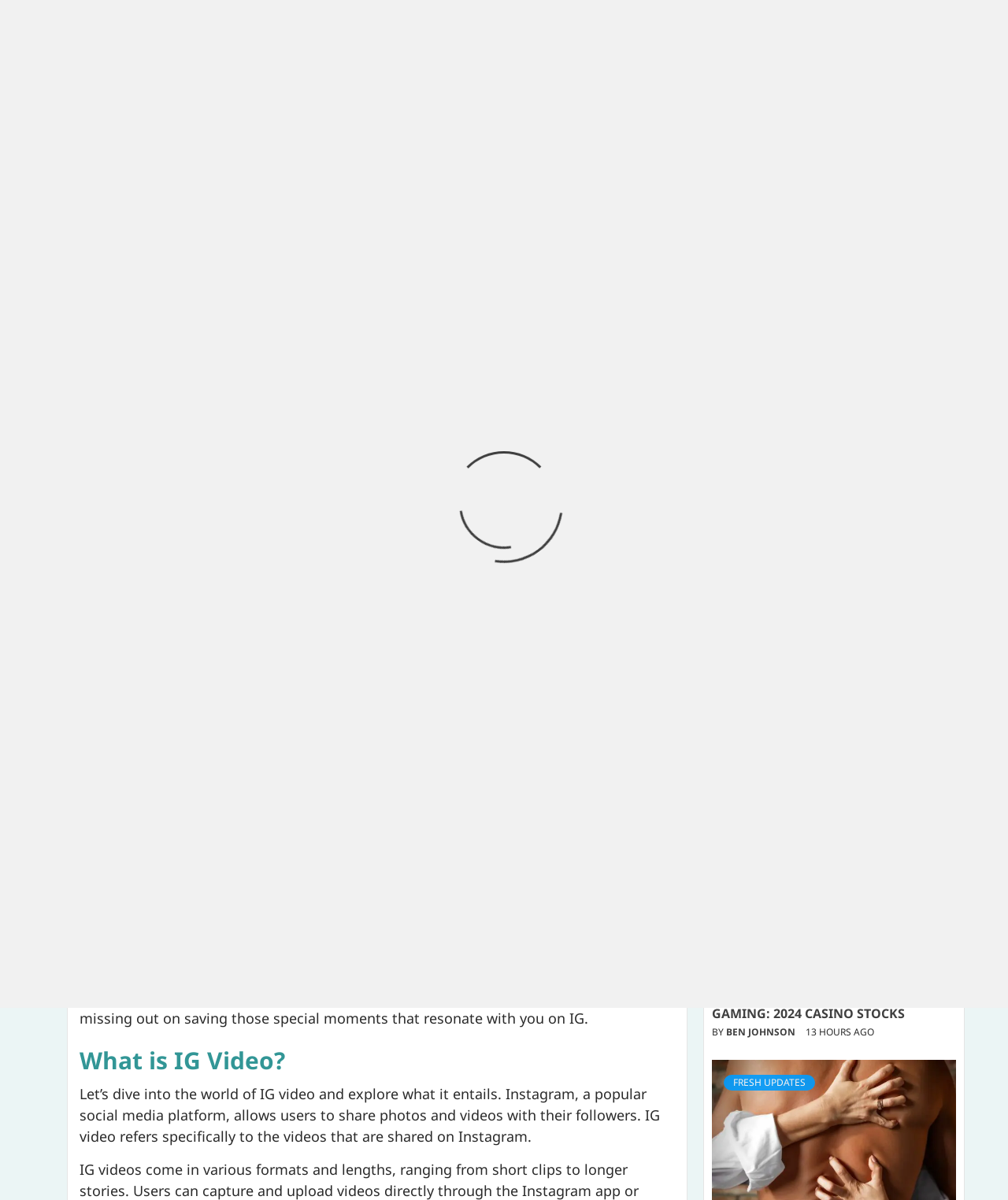What is the main topic of this webpage?
Look at the webpage screenshot and answer the question with a detailed explanation.

Based on the webpage content, the main topic is about downloading videos from Instagram without using any applications, as indicated by the heading 'A Foolproof Method to Download Video IG Tanpa Aplikasi' and the subsequent paragraphs explaining the method.